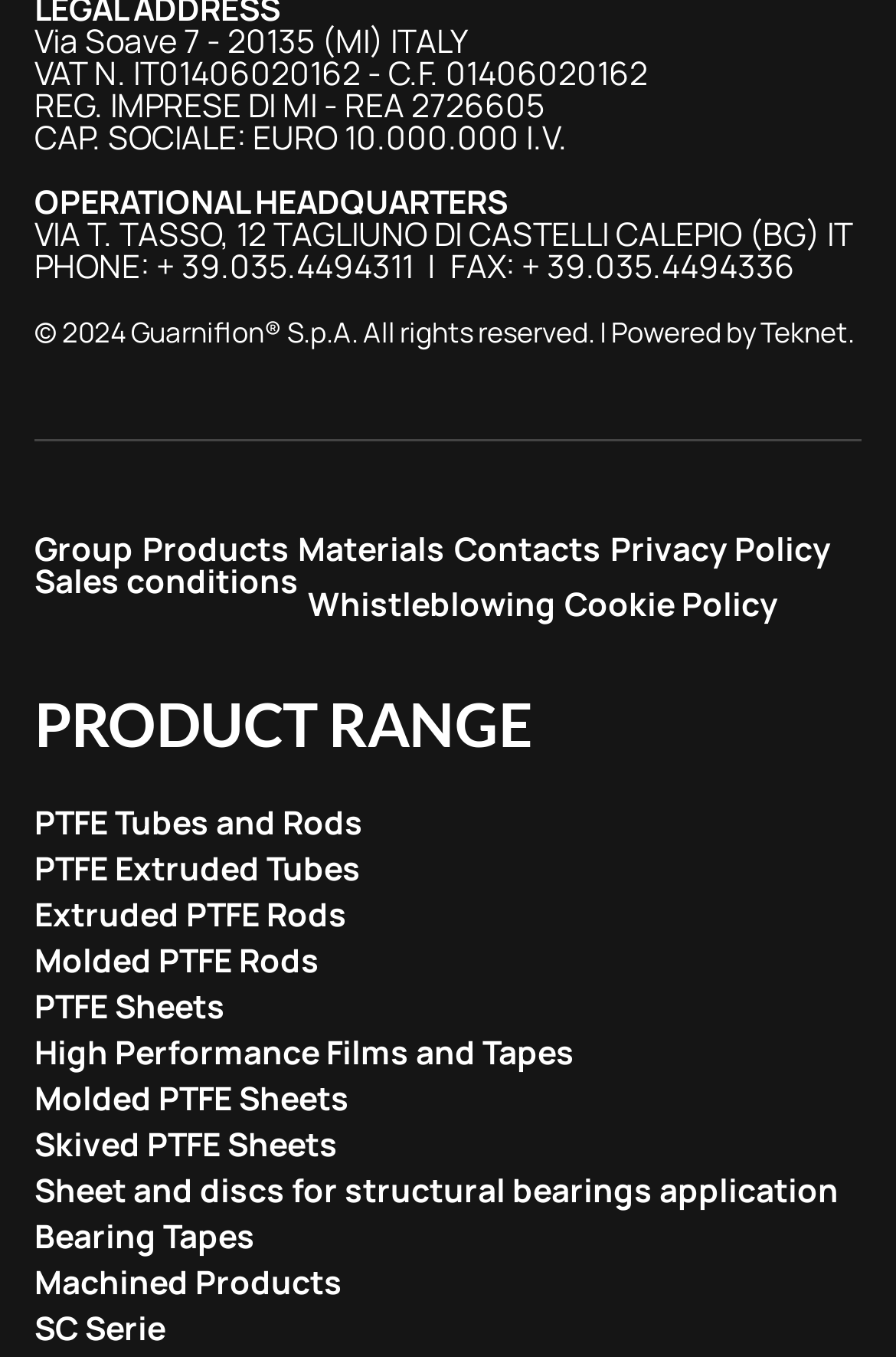What is the name of the operational headquarters?
Carefully analyze the image and provide a detailed answer to the question.

The name of the operational headquarters can be found in the top section of the webpage, specifically in the fifth line of text, which reads 'VIA T. TASSO, 12 TAGLIUNO DI CASTELLI CALEPIO (BG) IT'.